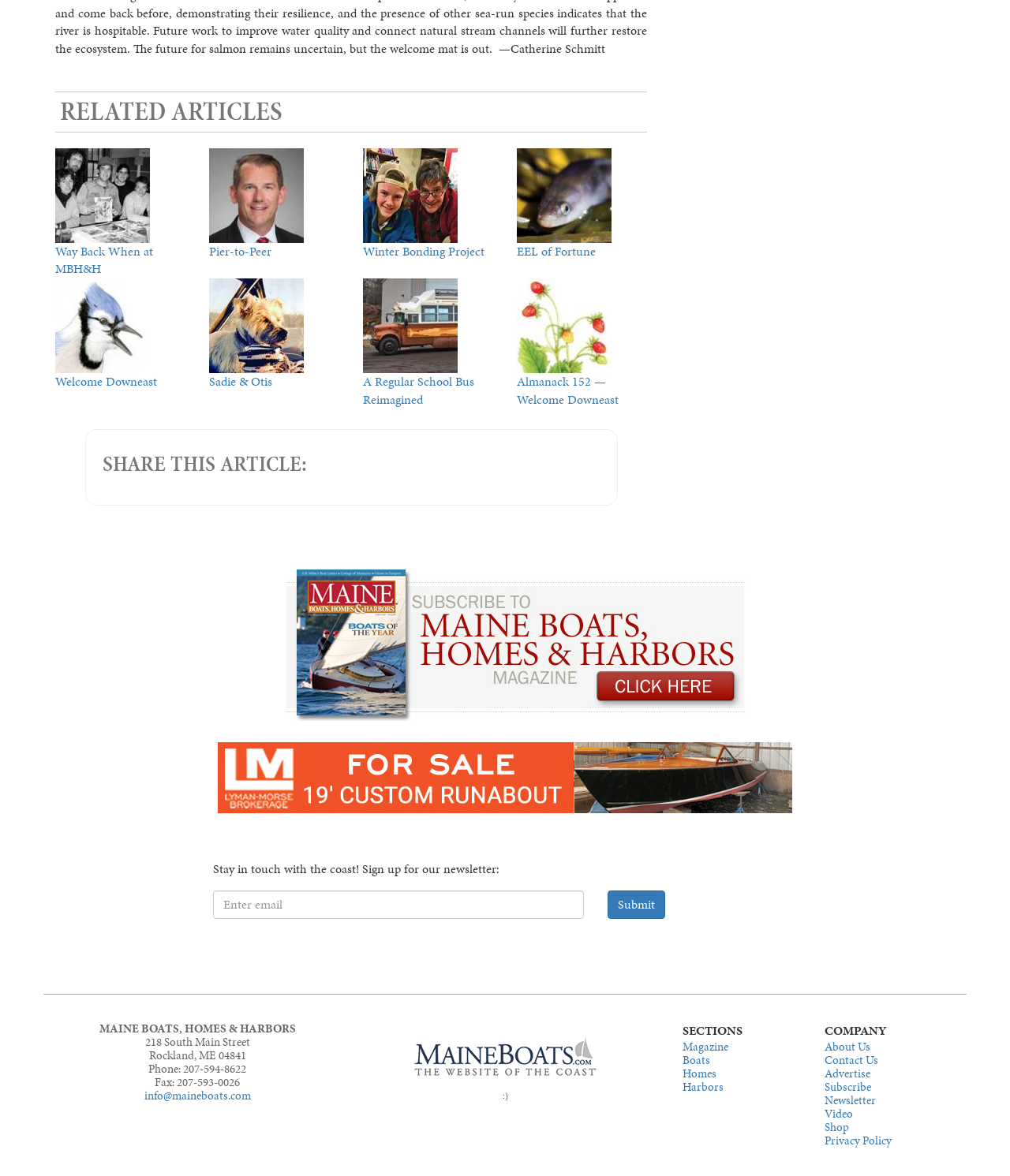What type of content is 'Way Back When at MBH&H'?
Examine the screenshot and reply with a single word or phrase.

Article